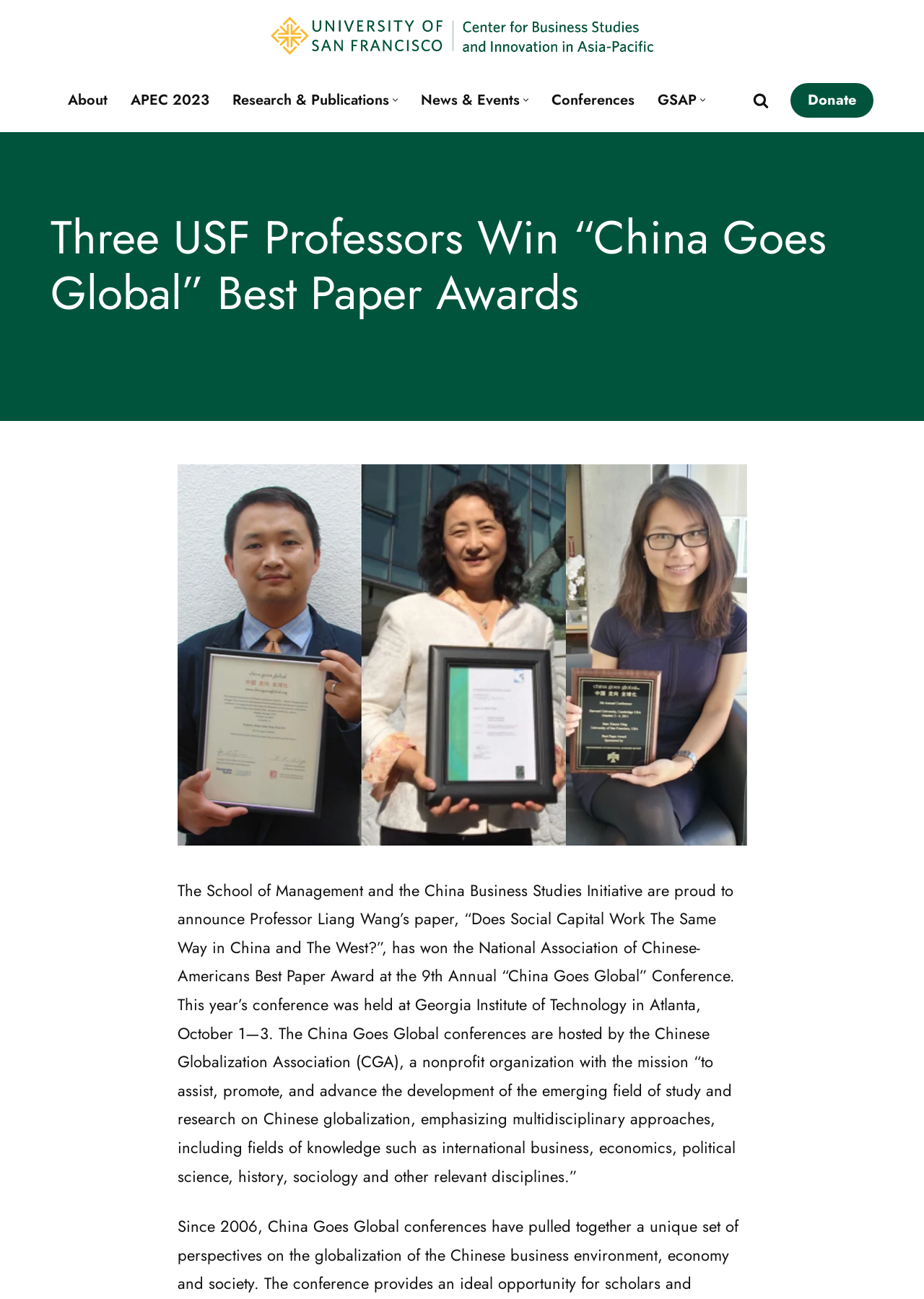Determine the bounding box for the HTML element described here: "Research & Publications". The coordinates should be given as [left, top, right, bottom] with each number being a float between 0 and 1.

[0.252, 0.068, 0.421, 0.086]